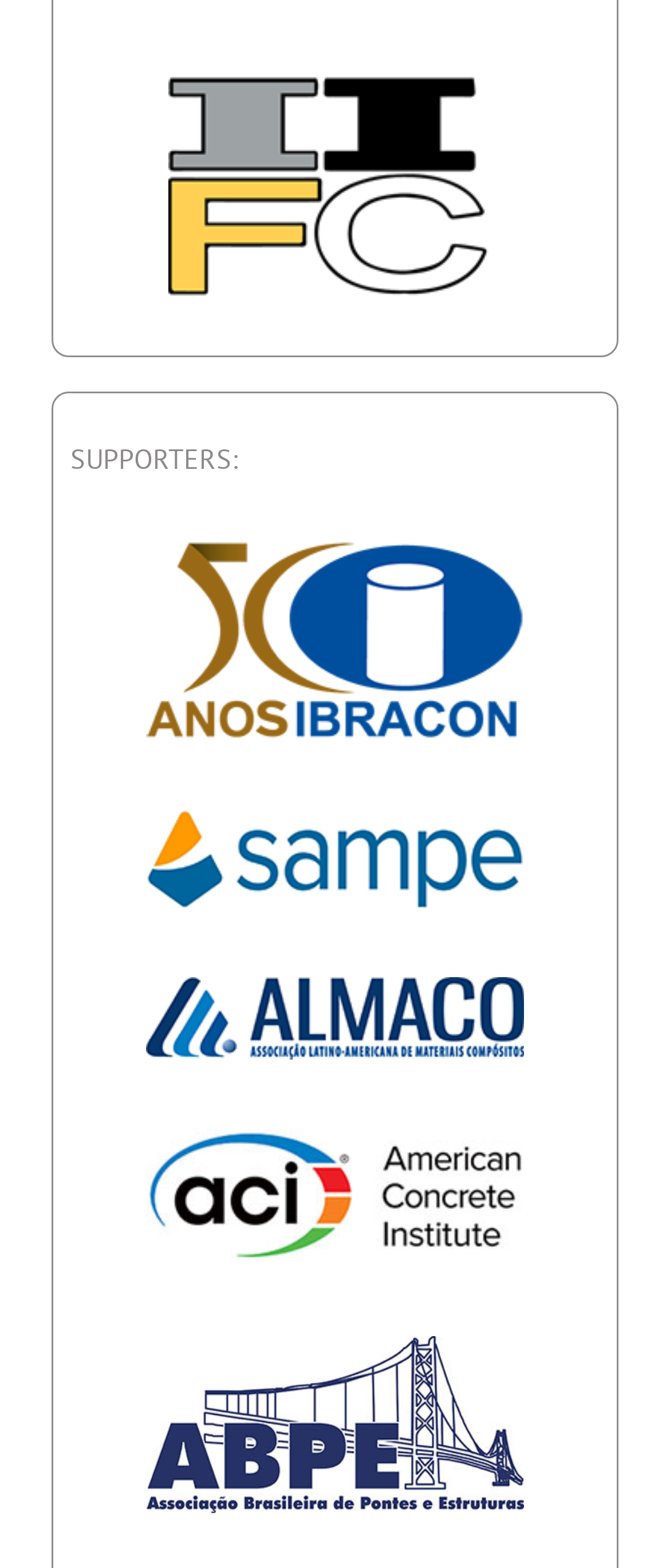What is the position of the IIFC logo?
Give a one-word or short-phrase answer derived from the screenshot.

Top-left